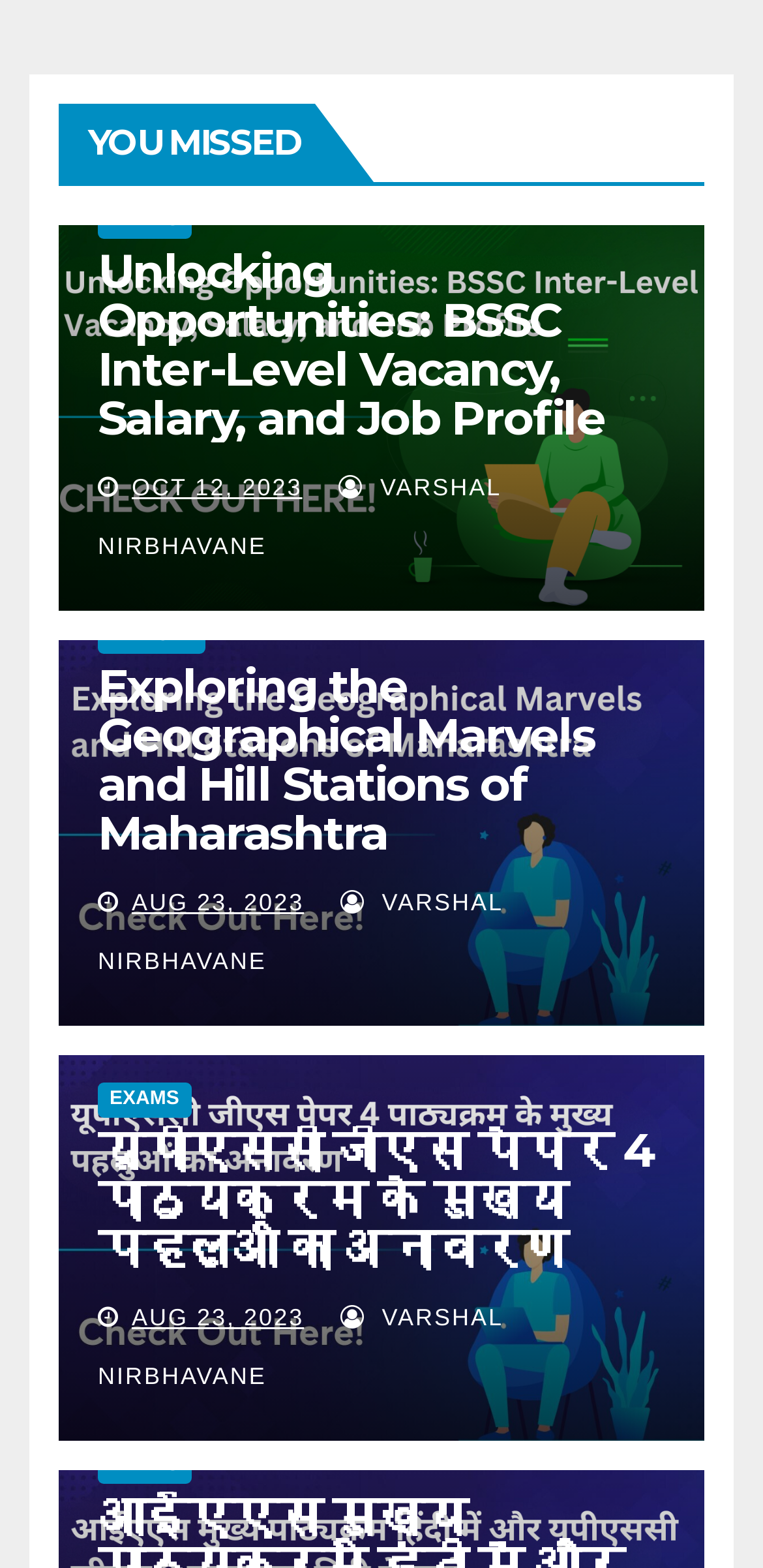How many article links are on the page?
Look at the image and construct a detailed response to the question.

I counted the number of links with the text 'ARTICLE' and found 5 instances, indicating that there are 5 article links on the page.